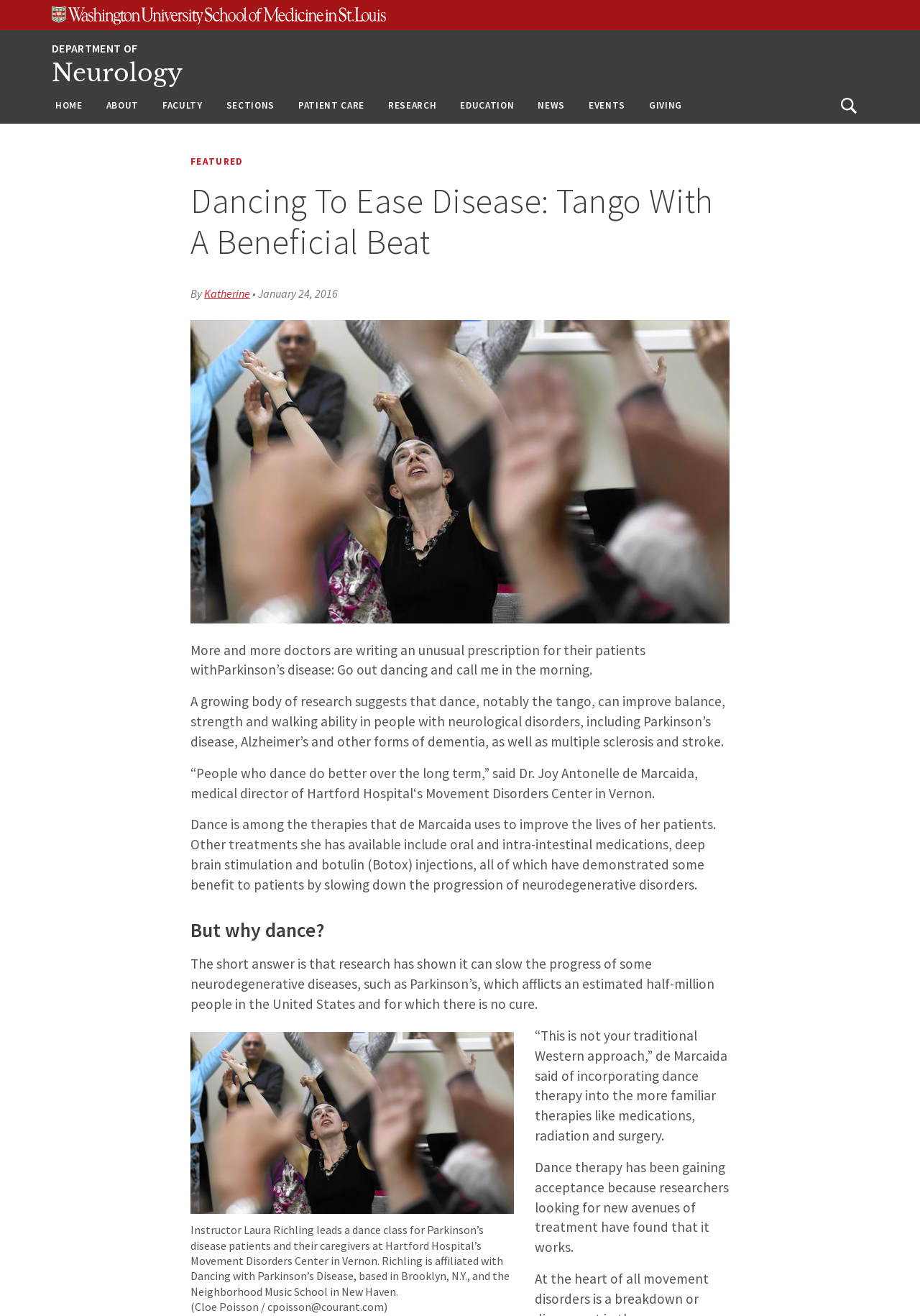Answer the following in one word or a short phrase: 
What is the name of the doctor quoted in the article?

Dr. Joy Antonelle de Marcaida